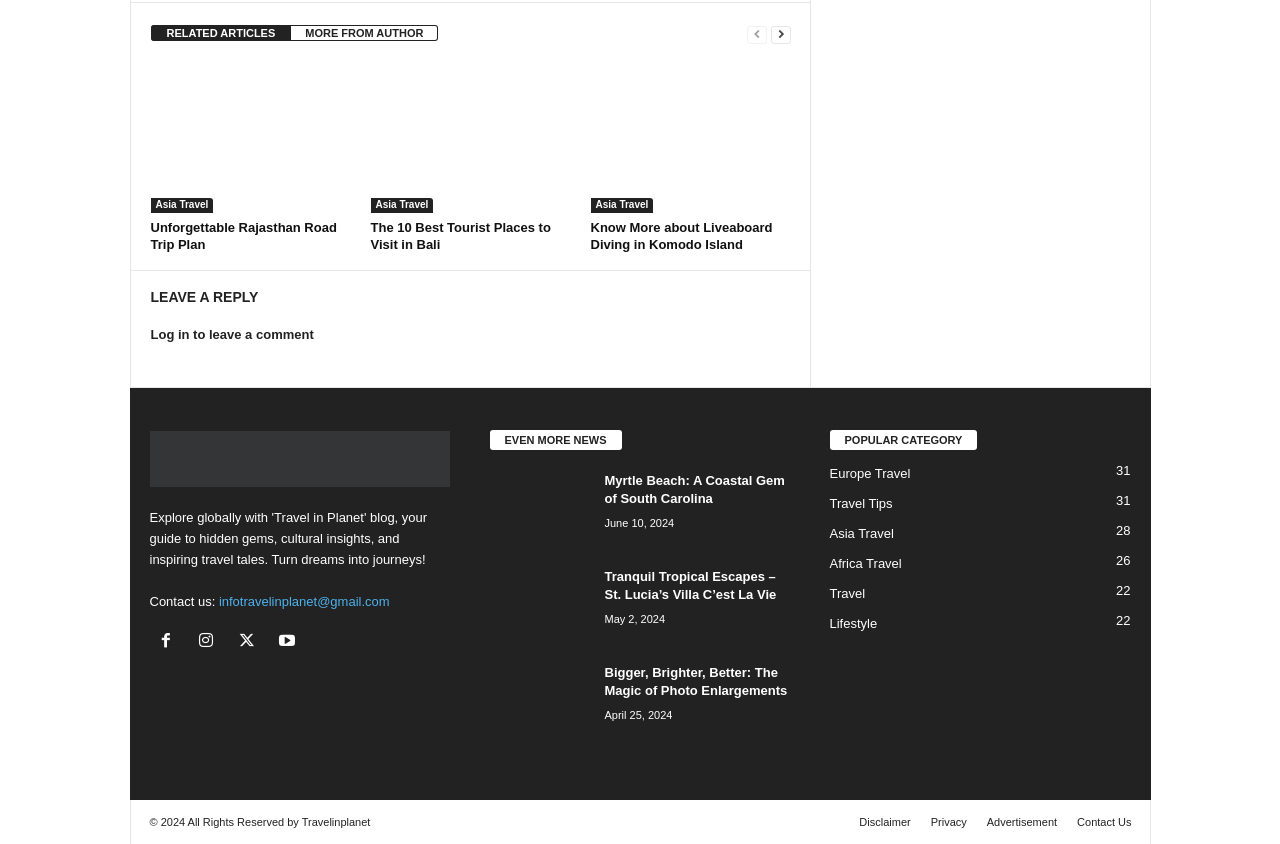Locate the bounding box coordinates of the clickable part needed for the task: "View 'Myrtle Beach: A Coastal Gem of South Carolina'".

[0.472, 0.561, 0.613, 0.6]